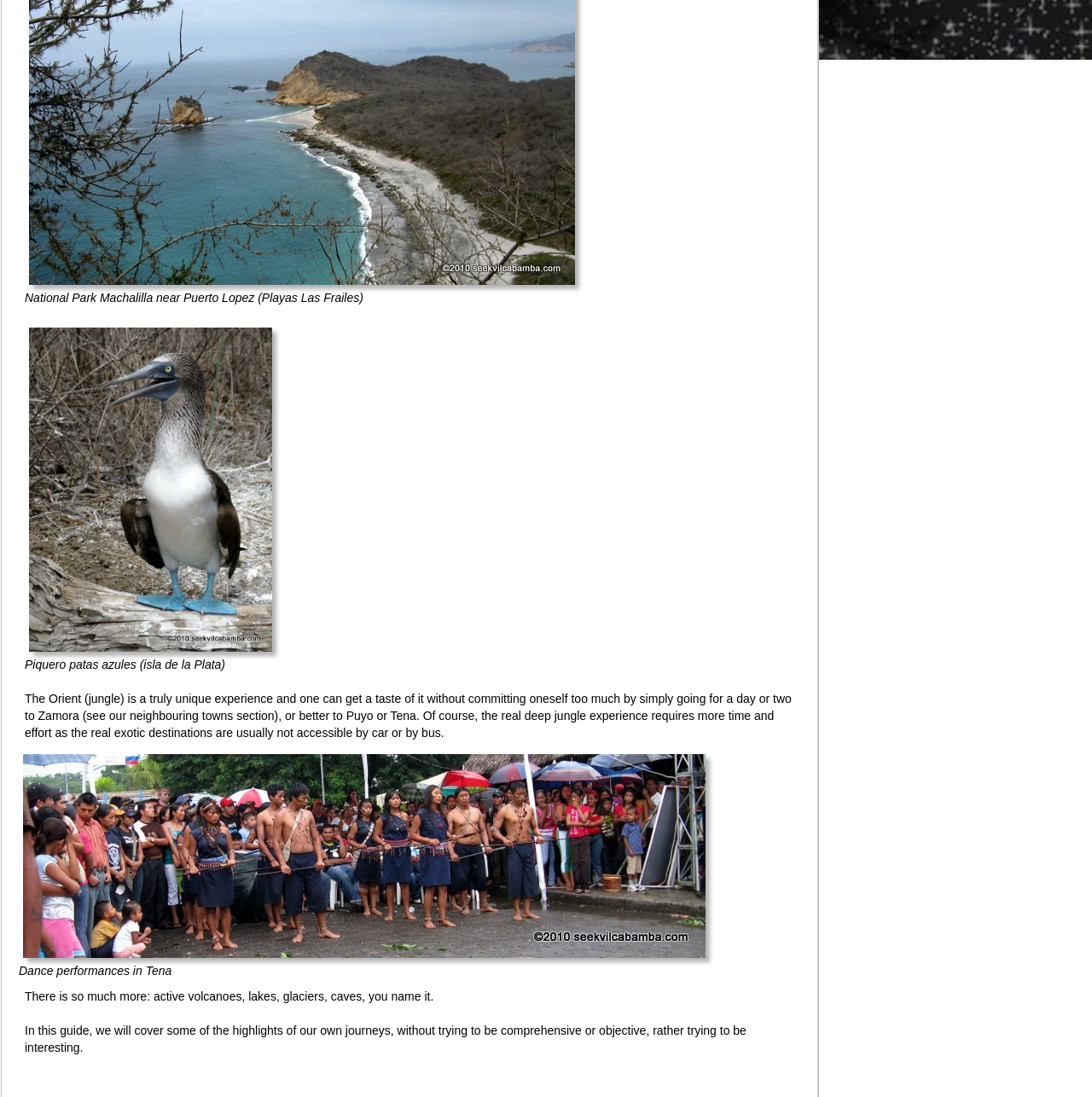What is the location mentioned for dance performances? Look at the image and give a one-word or short phrase answer.

Tena